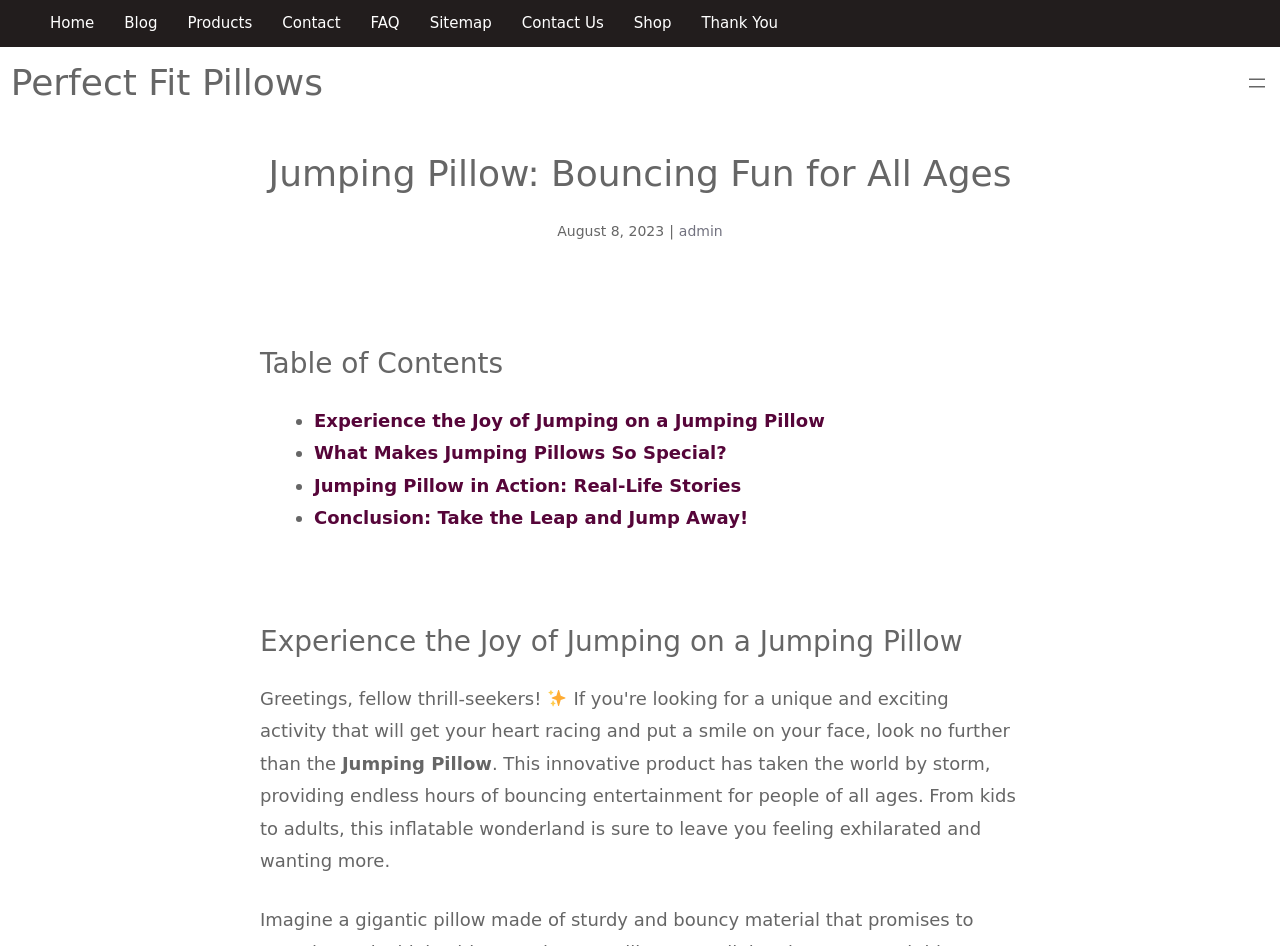What is the topic of the article?
Using the image as a reference, give a one-word or short phrase answer.

Jumping Pillow